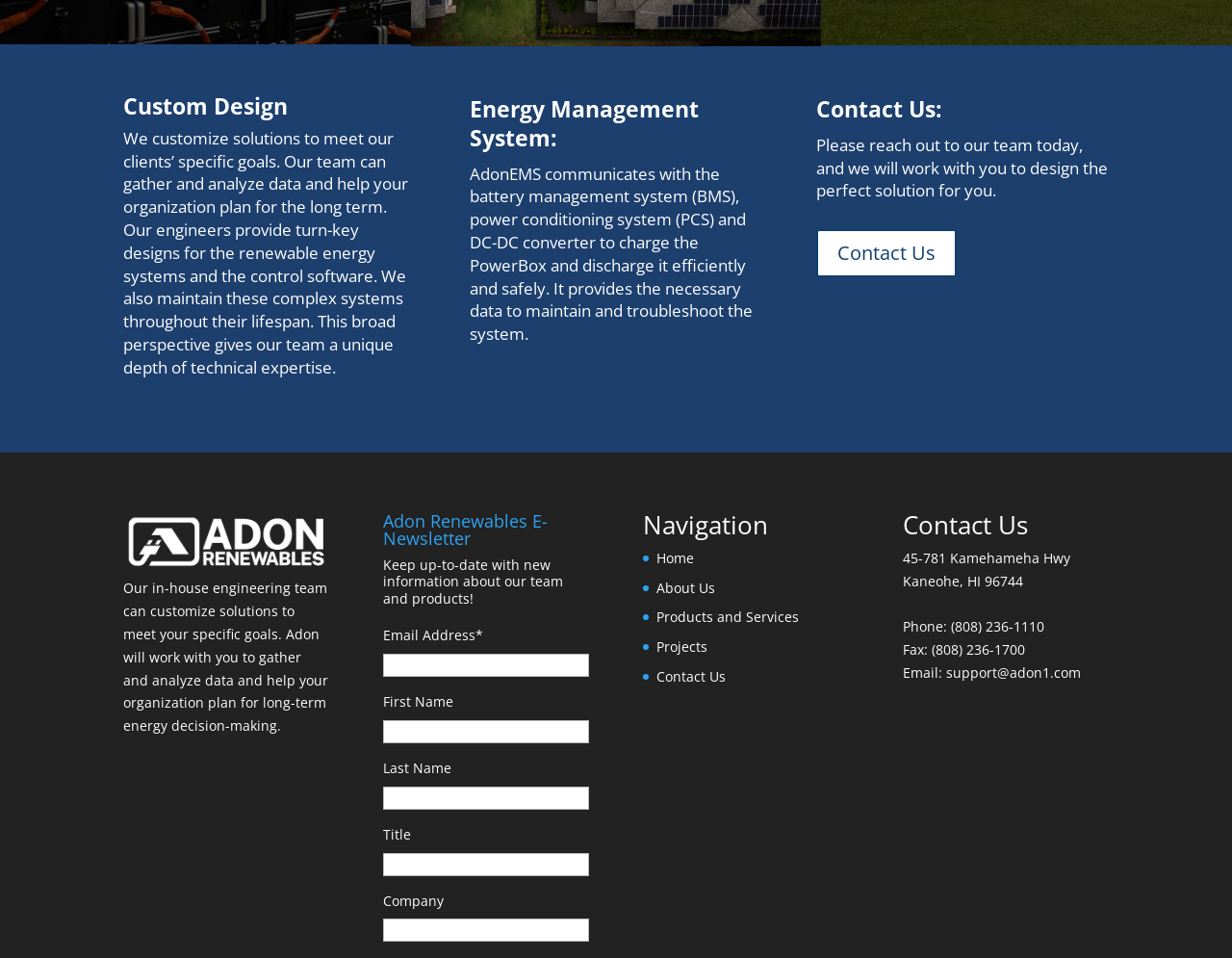Provide the bounding box coordinates for the area that should be clicked to complete the instruction: "Click support@adon1.com".

[0.768, 0.692, 0.877, 0.711]